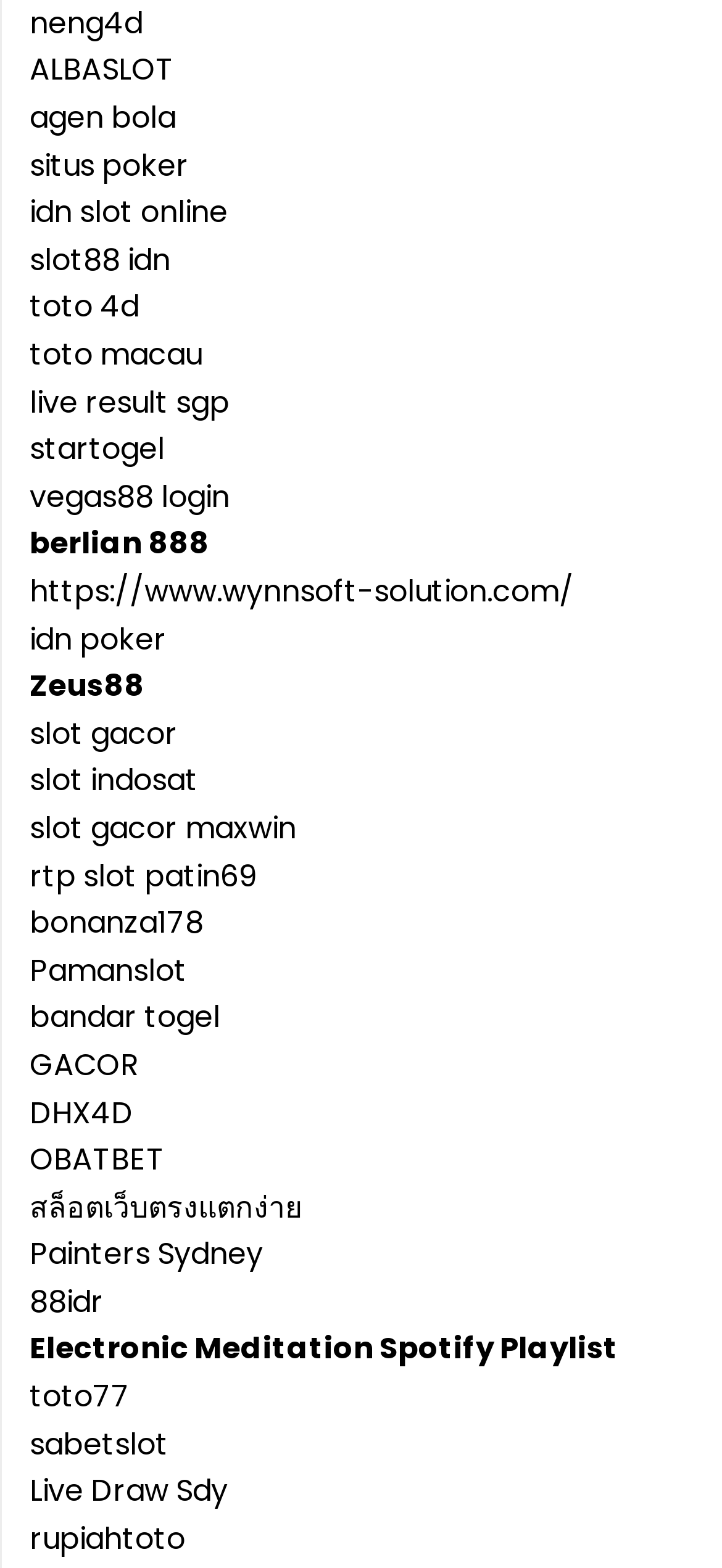Locate the bounding box coordinates of the segment that needs to be clicked to meet this instruction: "login to vegas88".

[0.041, 0.303, 0.318, 0.33]